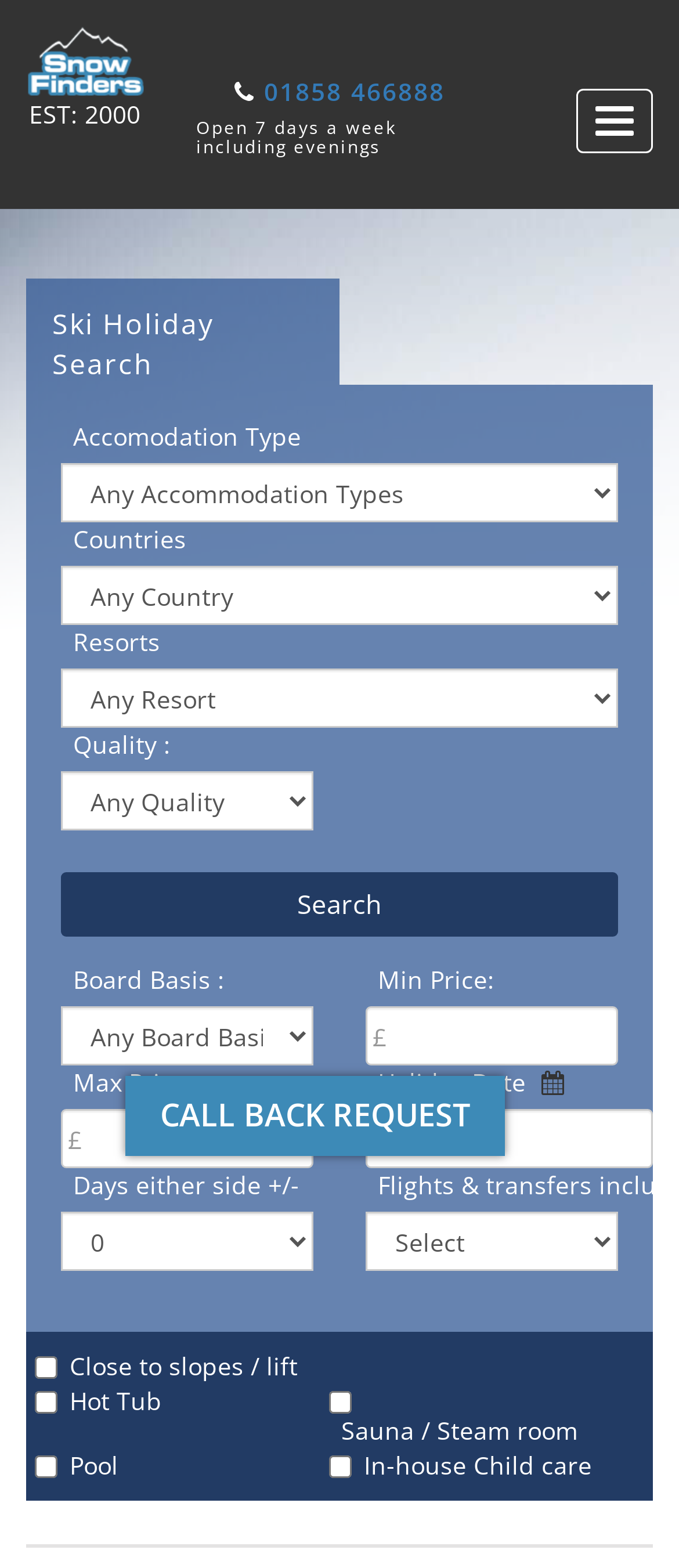Please identify the bounding box coordinates of the element that needs to be clicked to execute the following command: "Enter minimum price". Provide the bounding box using four float numbers between 0 and 1, formatted as [left, top, right, bottom].

[0.538, 0.642, 0.91, 0.68]